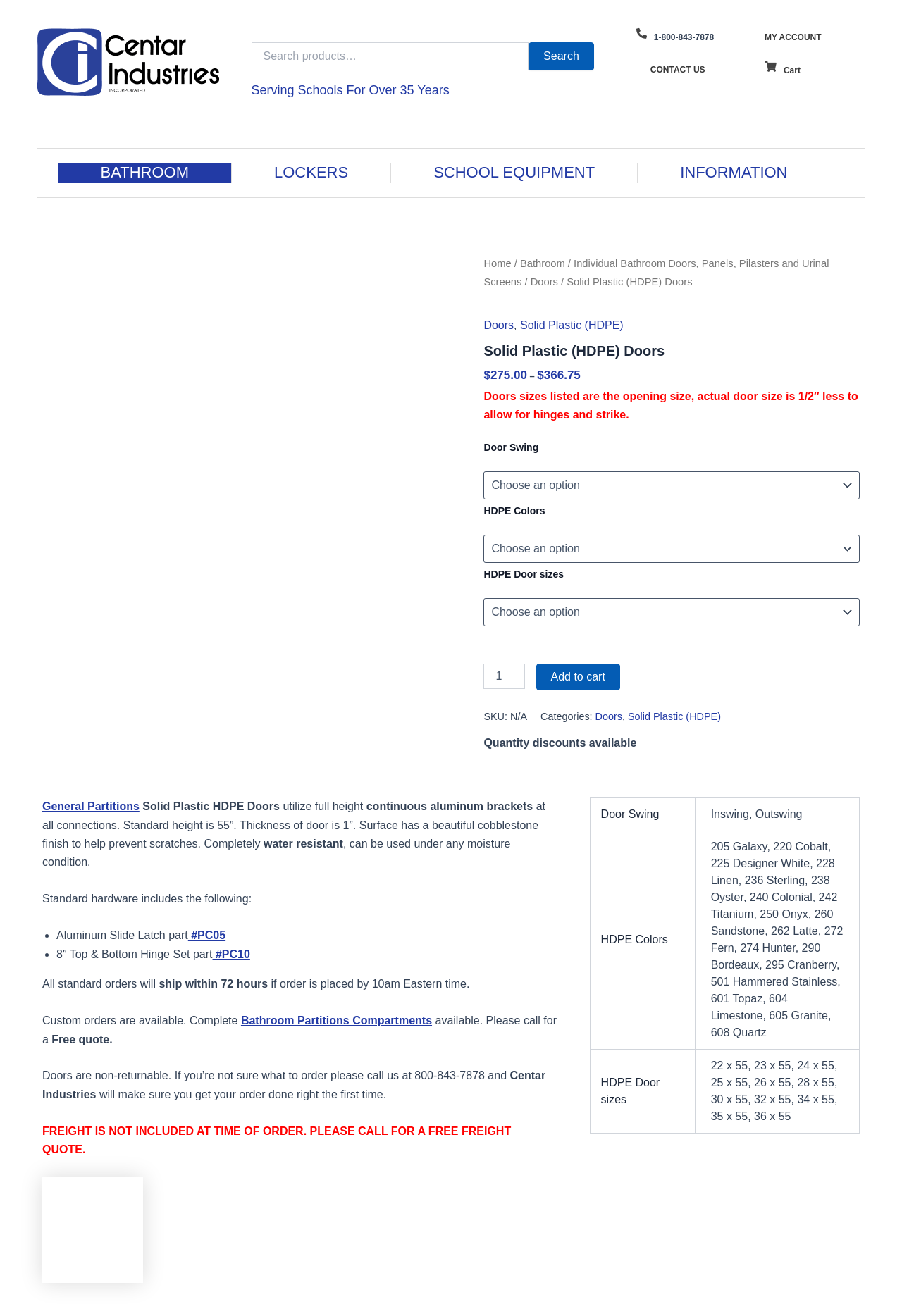Please specify the bounding box coordinates of the clickable region to carry out the following instruction: "Contact us". The coordinates should be four float numbers between 0 and 1, in the format [left, top, right, bottom].

[0.721, 0.049, 0.782, 0.057]